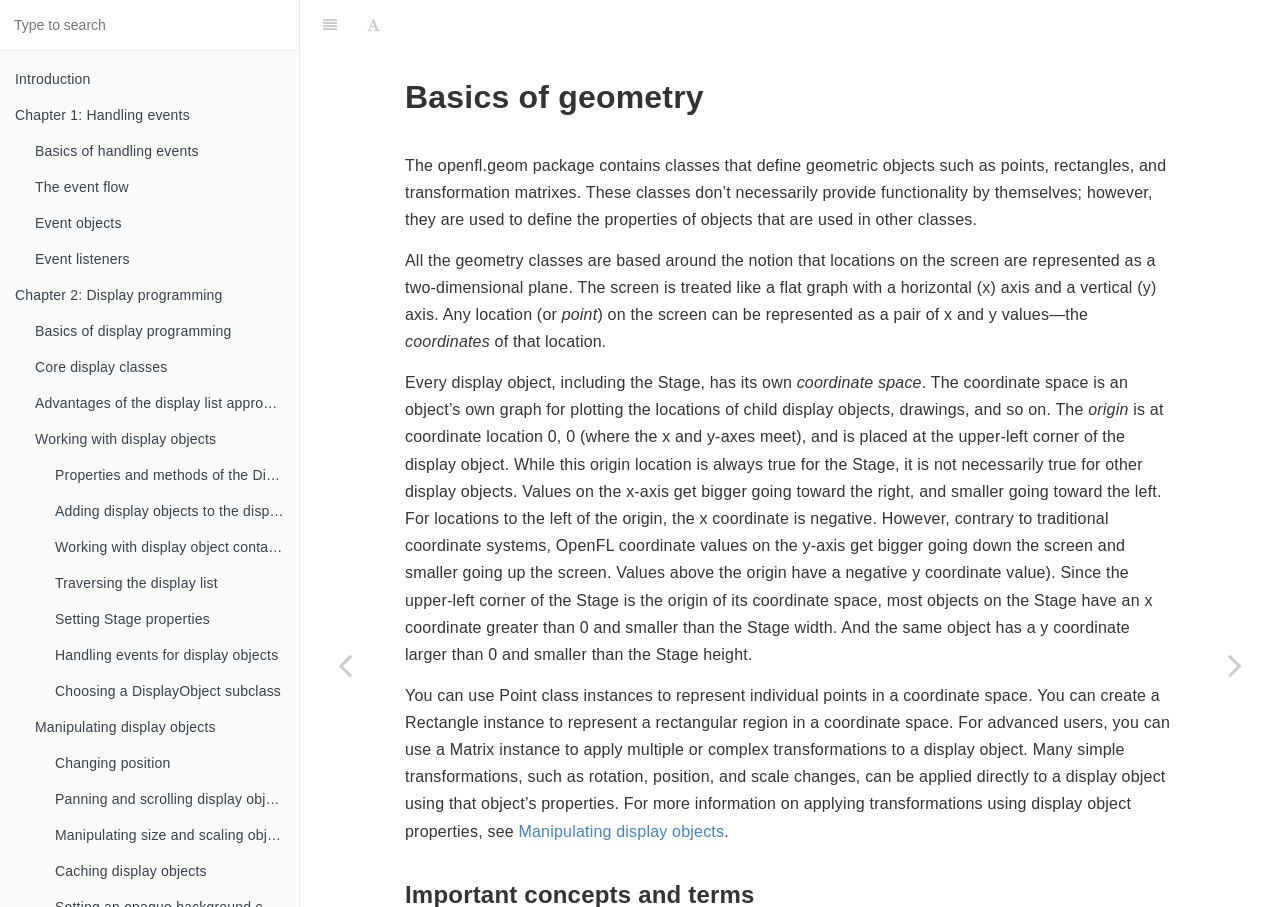Please reply to the following question using a single word or phrase: 
What is the purpose of the openfl.geom package?

Define geometric objects